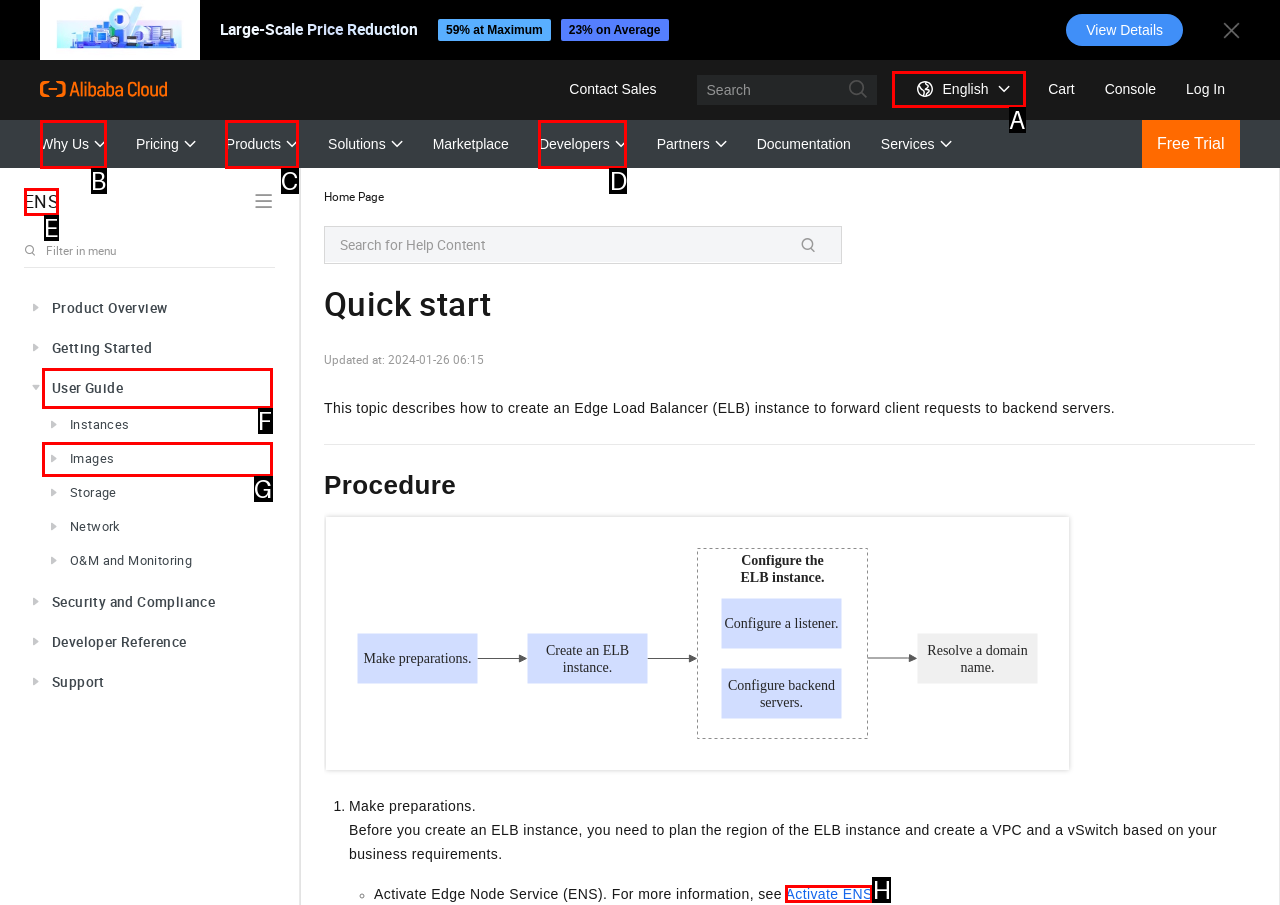Point out the UI element to be clicked for this instruction: Activate ENS. Provide the answer as the letter of the chosen element.

H